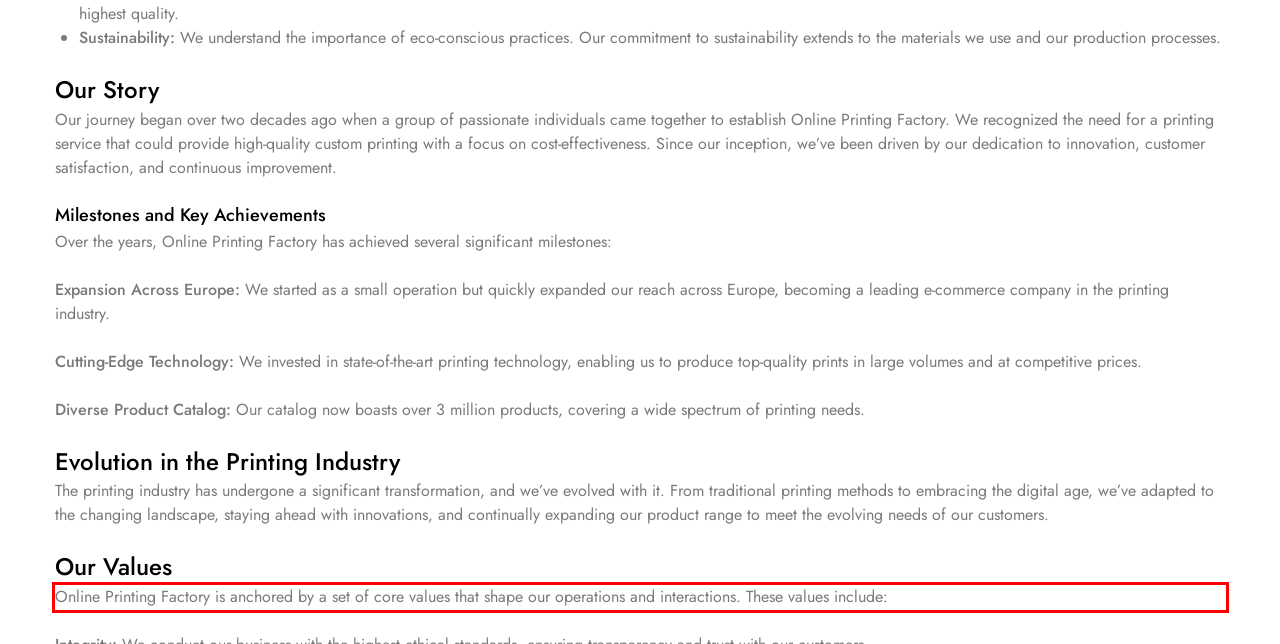Identify and extract the text within the red rectangle in the screenshot of the webpage.

Online Printing Factory is anchored by a set of core values that shape our operations and interactions. These values include: